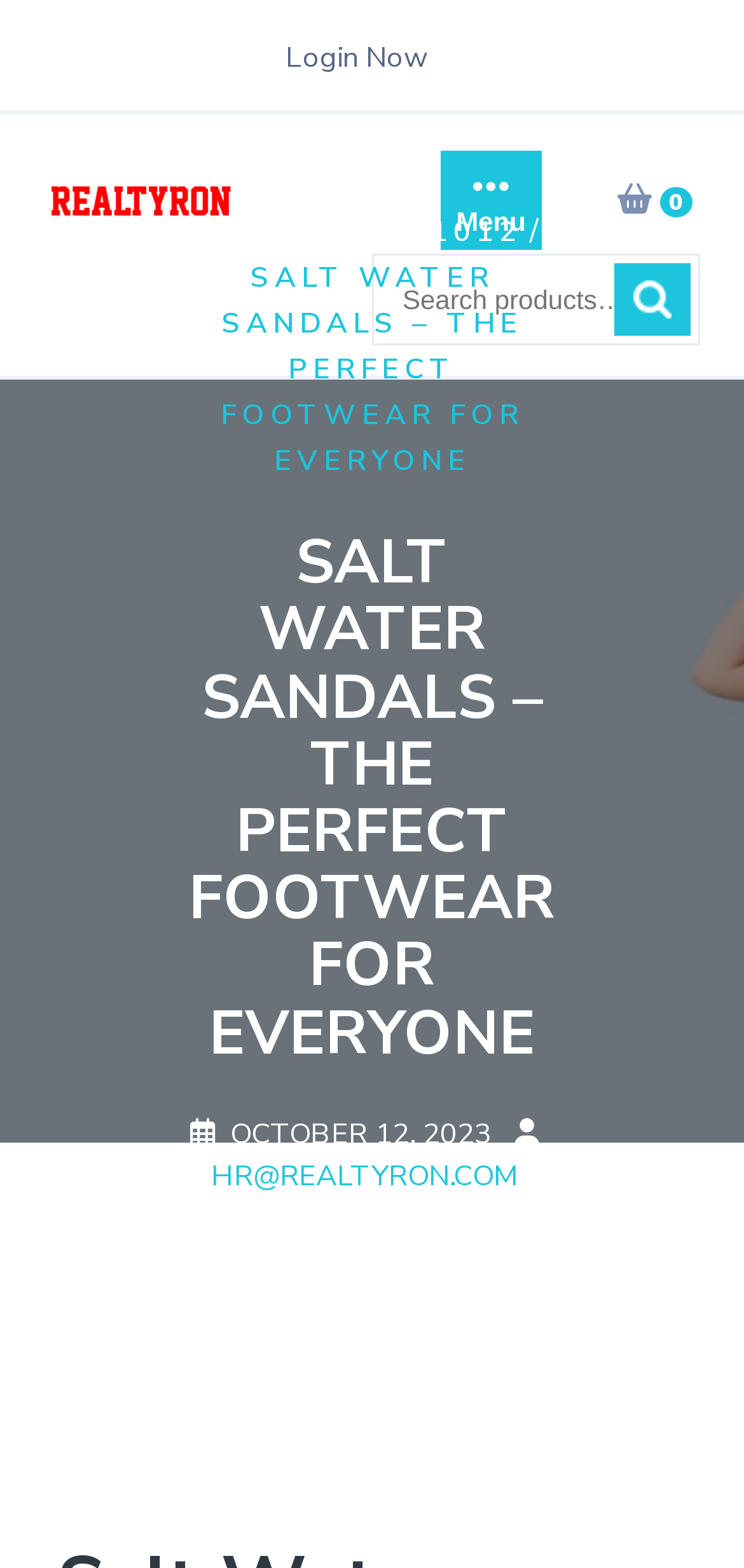Locate the bounding box coordinates of the UI element described by: "Wix.com". The bounding box coordinates should consist of four float numbers between 0 and 1, i.e., [left, top, right, bottom].

None